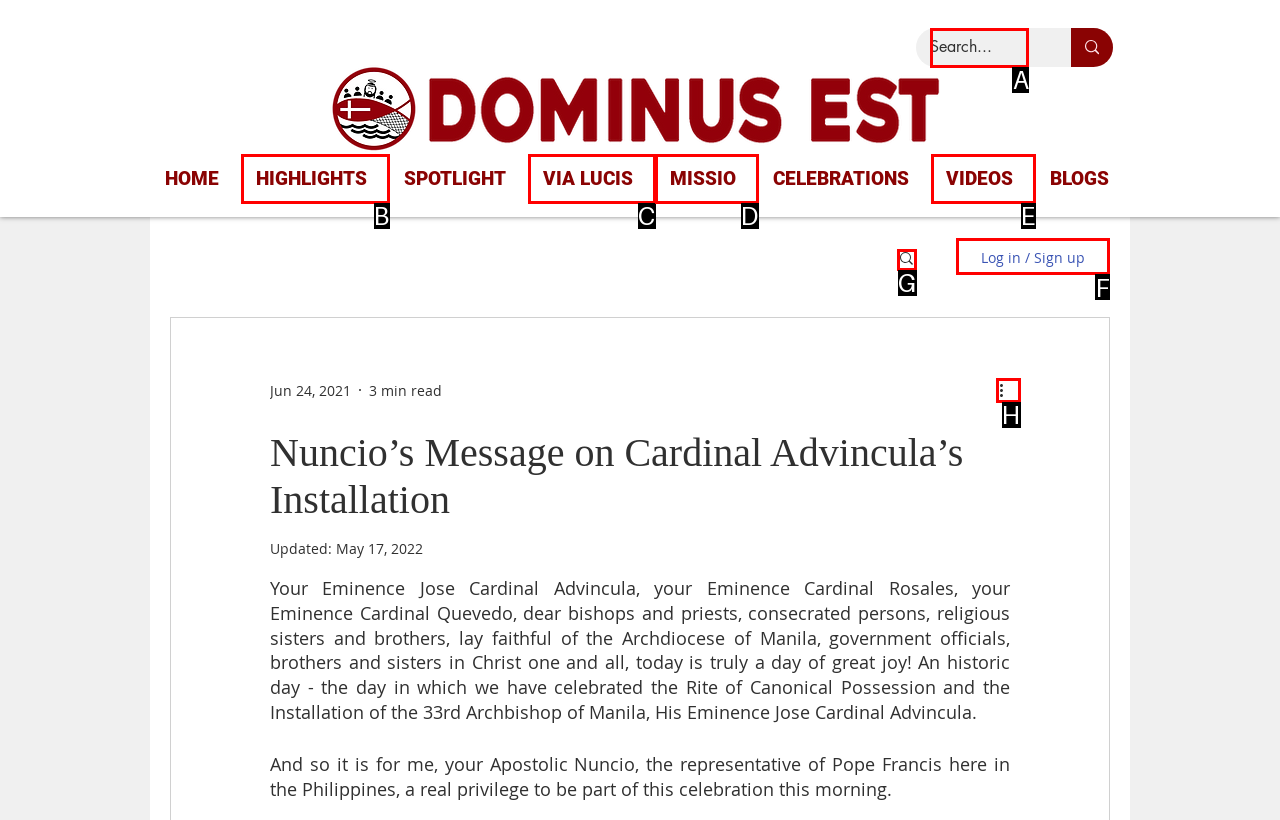Choose the letter that corresponds to the correct button to accomplish the task: Log in or sign up
Reply with the letter of the correct selection only.

F